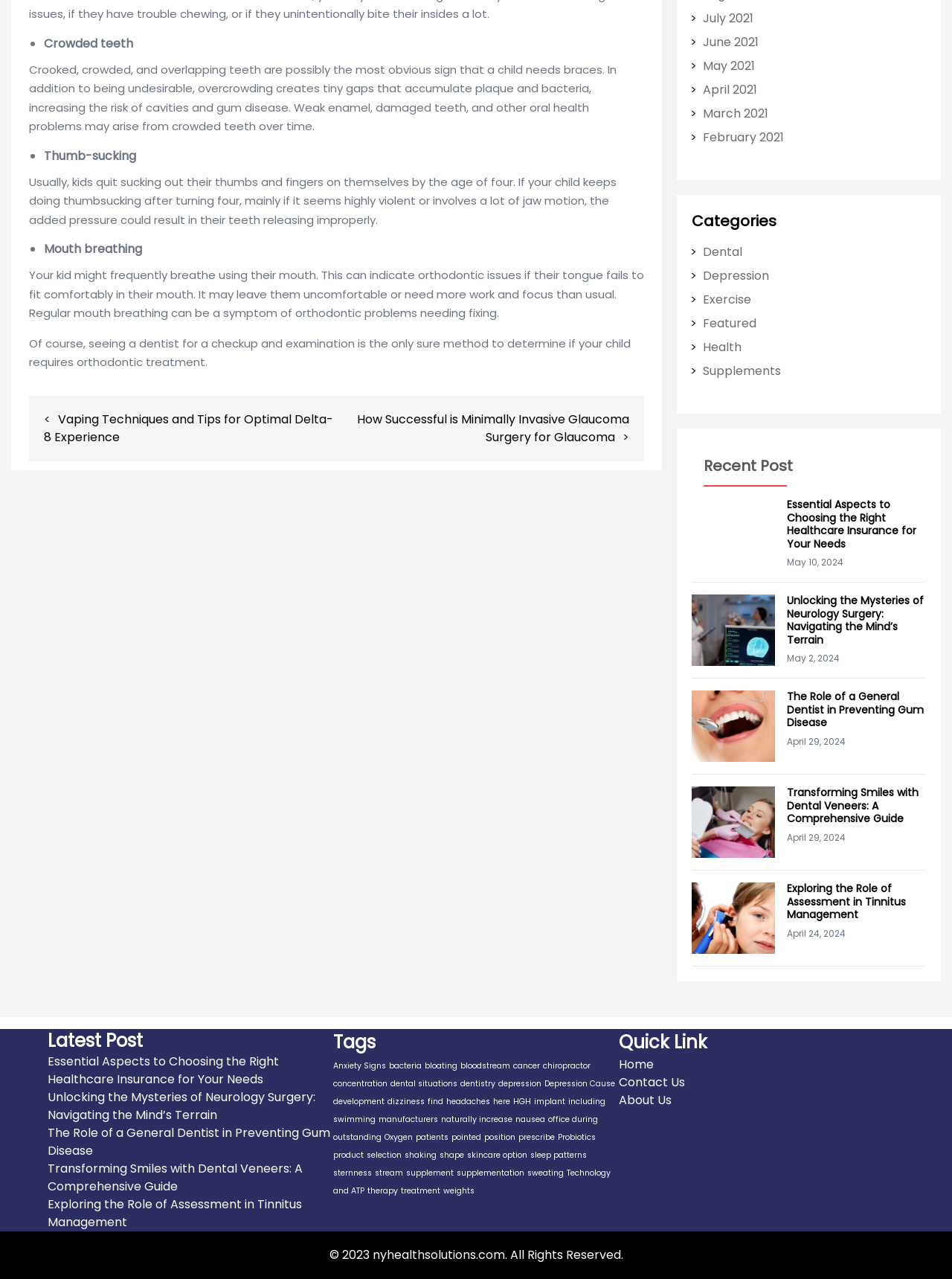Answer the question using only a single word or phrase: 
What is the title of the latest post?

Essential Aspects to Choosing the Right Healthcare Insurance for Your Needs